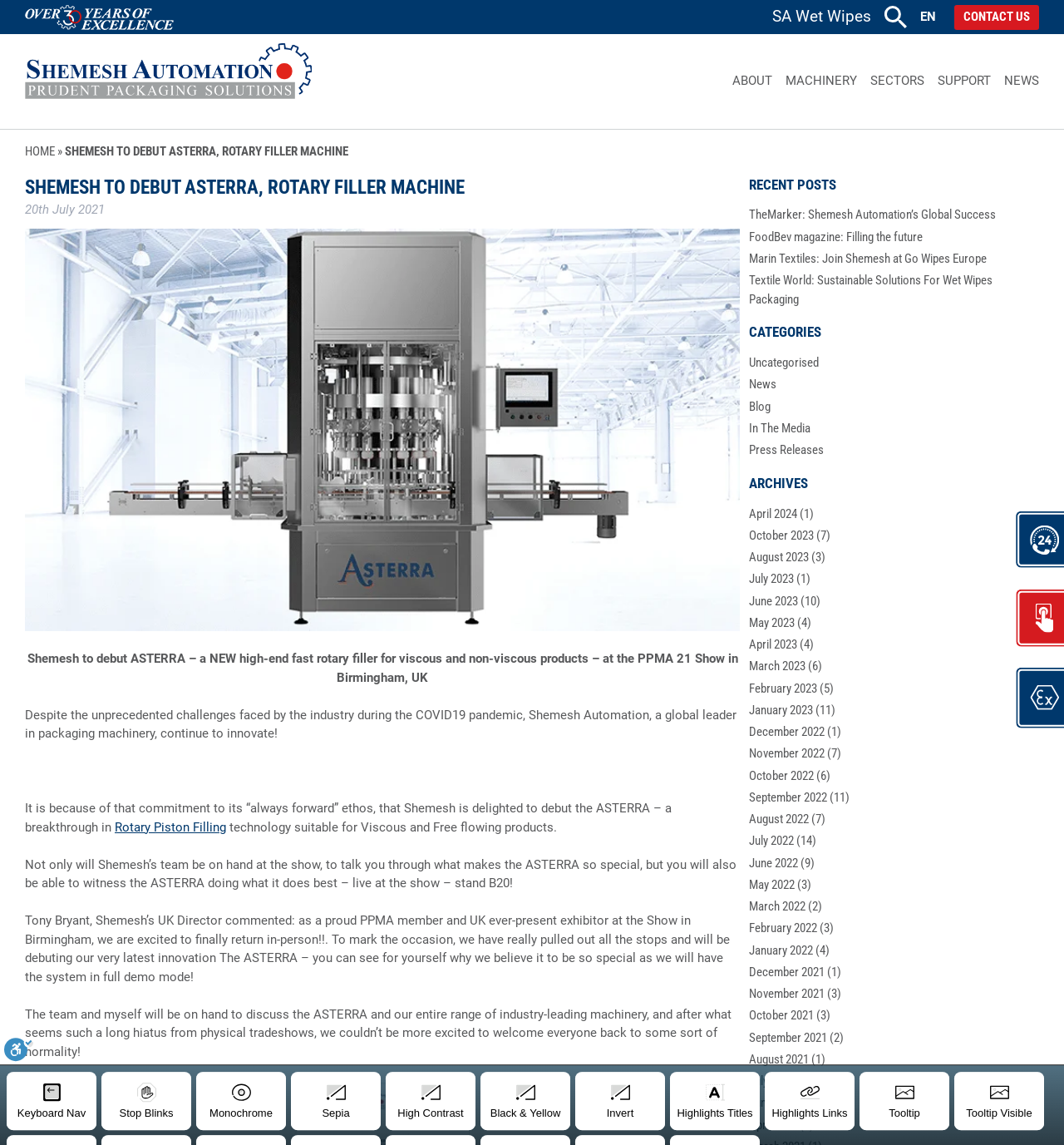Determine the bounding box coordinates of the element's region needed to click to follow the instruction: "Go to the 'NEWS' page". Provide these coordinates as four float numbers between 0 and 1, formatted as [left, top, right, bottom].

[0.944, 0.03, 0.977, 0.112]